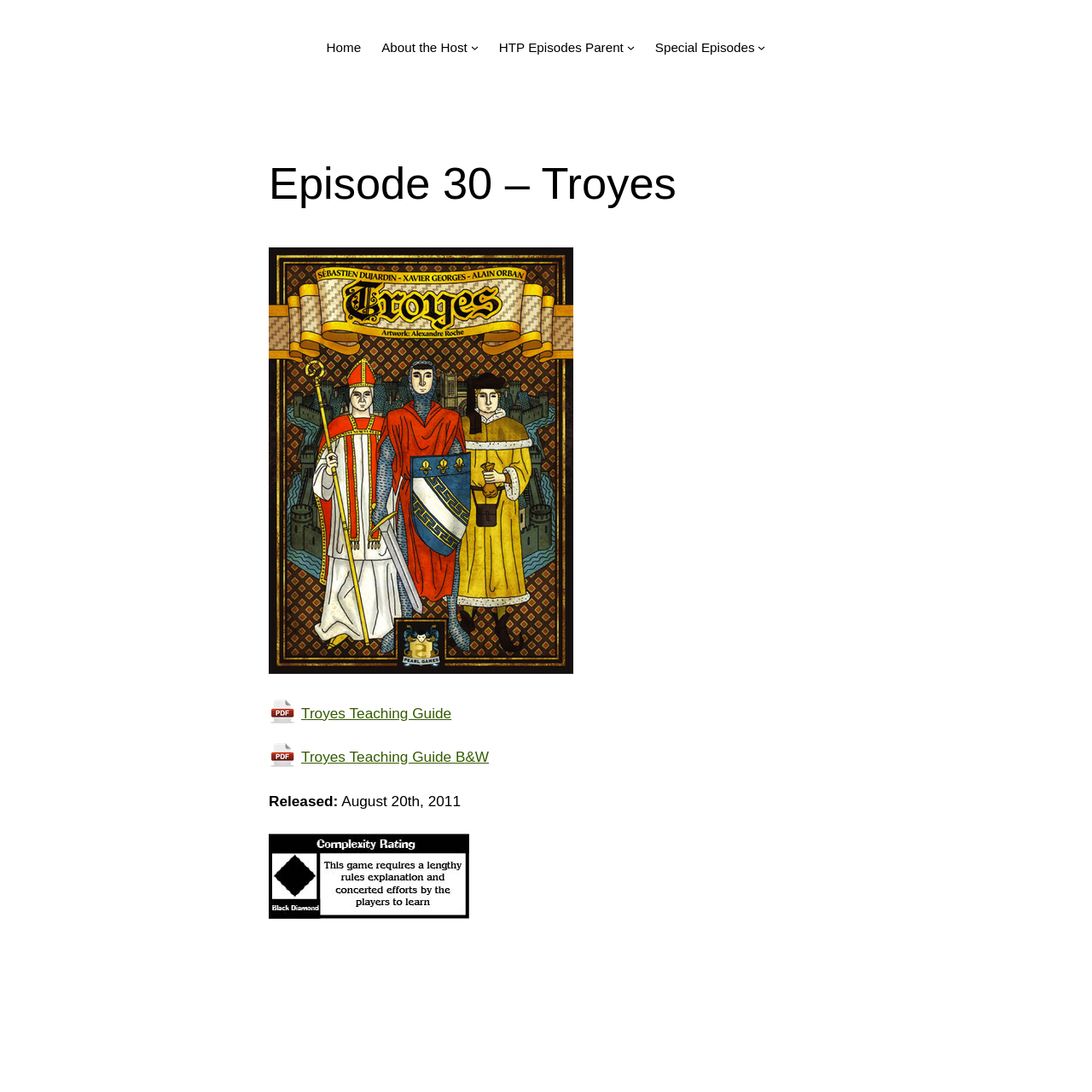Please reply to the following question with a single word or a short phrase:
What is the purpose of the 'Troyes Teaching Guide' link?

To access the teaching guide